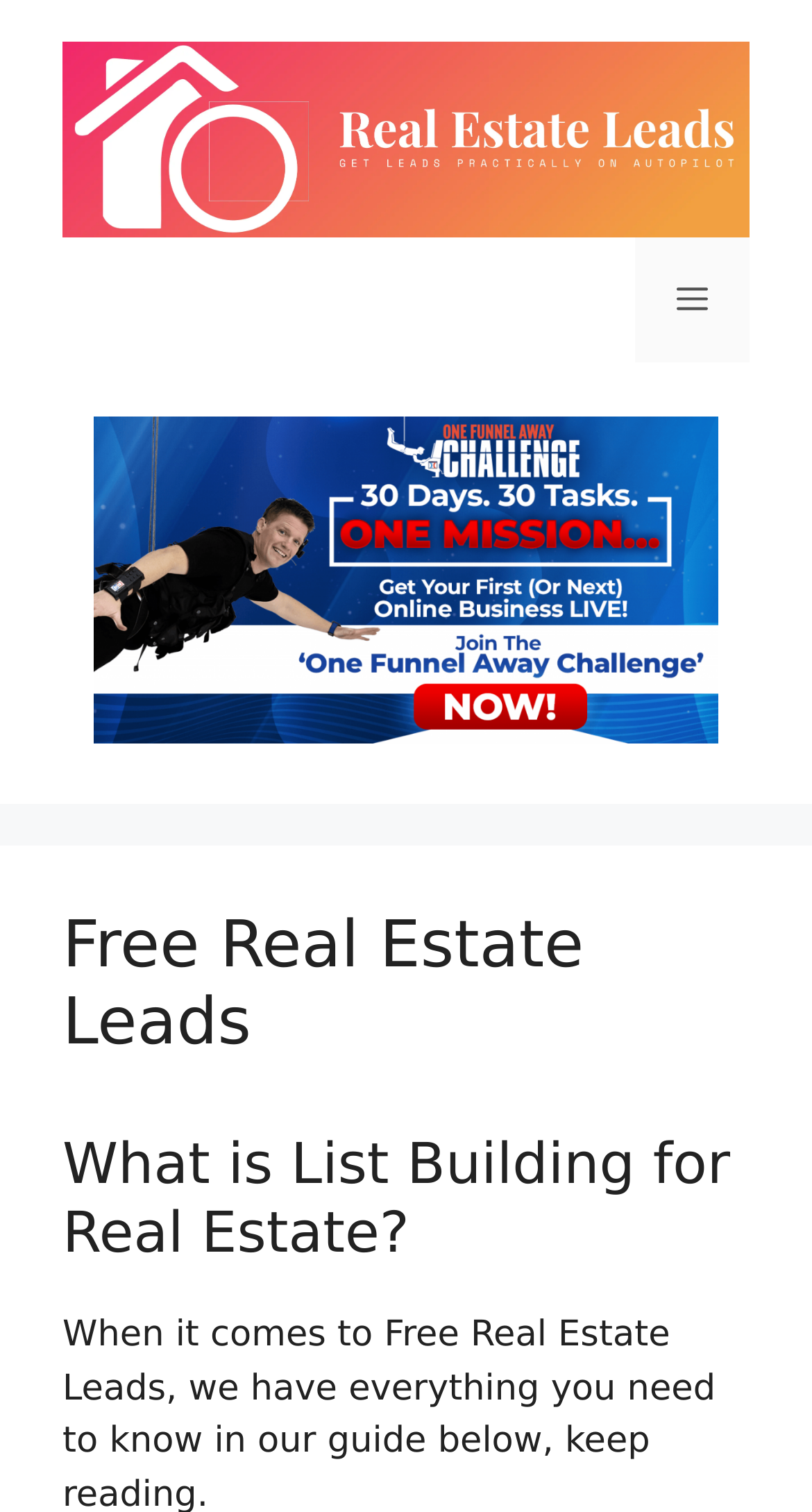Offer a comprehensive description of the webpage’s content and structure.

The webpage is about generating real estate leads, with a focus on free methods. At the top, there is a banner that spans the entire width of the page, taking up about half of the screen's height. Within the banner, there is a link to the main topic, "How to Generate Real Estate Leads", accompanied by an image with the same title. 

To the right of the banner, there is a navigation menu toggle button labeled "Menu", which is not expanded by default. 

Below the banner, there is a section that takes up about half of the screen's width, containing a link to "Best Lead Generation Tool" with an accompanying image. 

Further down, there are two headings. The first heading, "Free Real Estate Leads", is followed by a second heading, "What is List Building for Real Estate?", which is positioned below the first one.